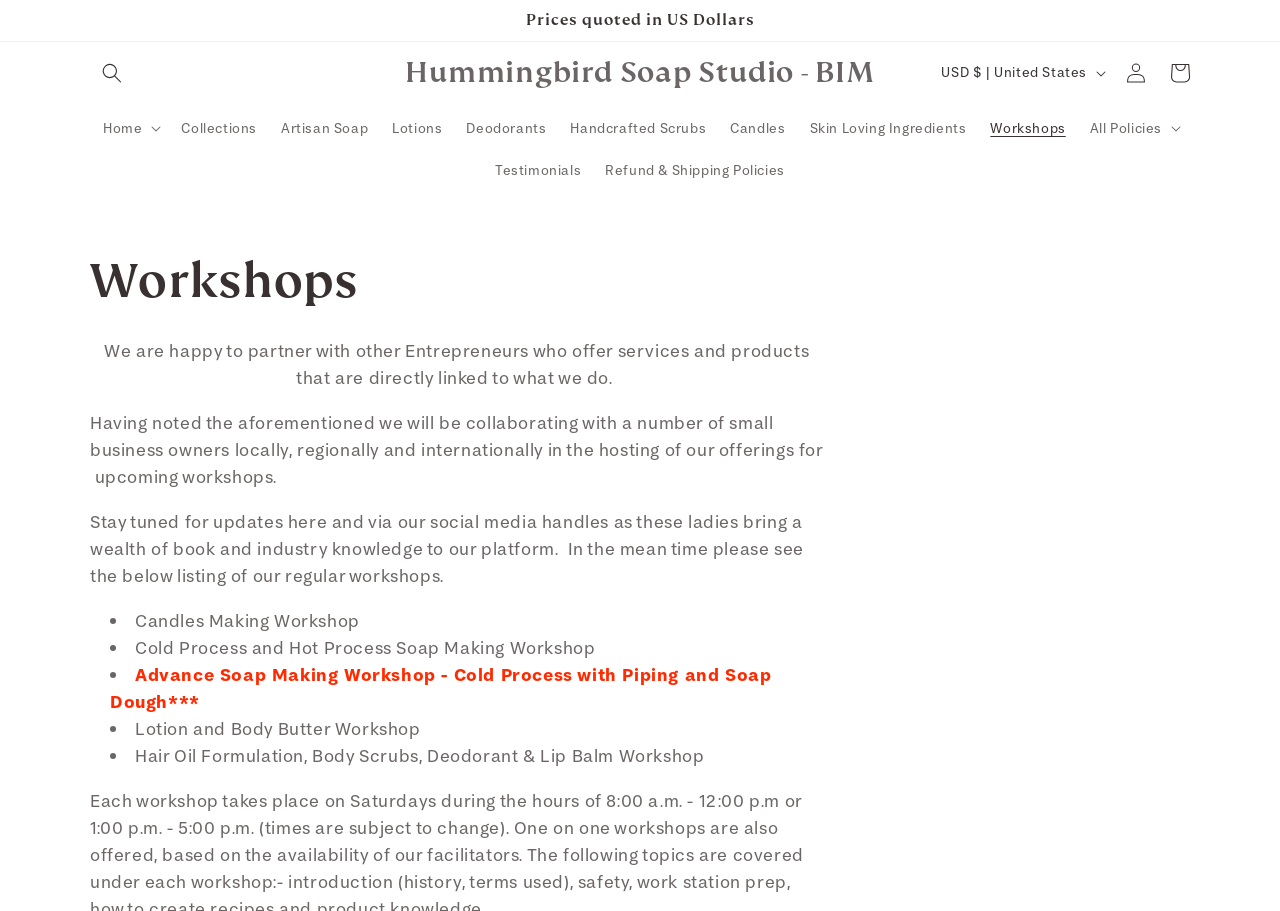Could you please study the image and provide a detailed answer to the question:
What is the purpose of the 'Search' button?

The 'Search' button is located in the top left corner of the webpage, and its purpose is to allow users to search for specific content or products on the website.